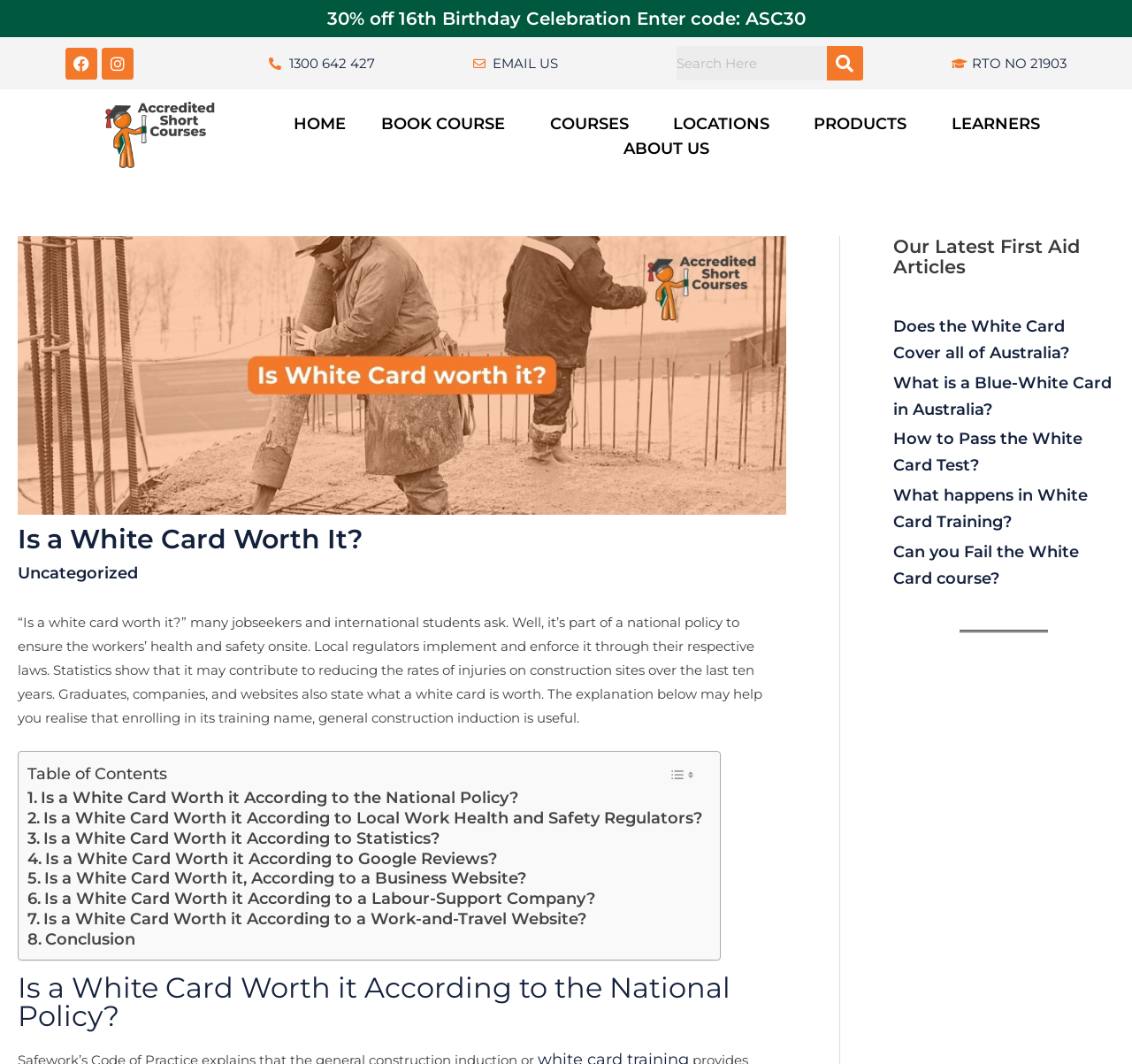Given the description "BOOK COURSE", determine the bounding box of the corresponding UI element.

[0.321, 0.105, 0.47, 0.128]